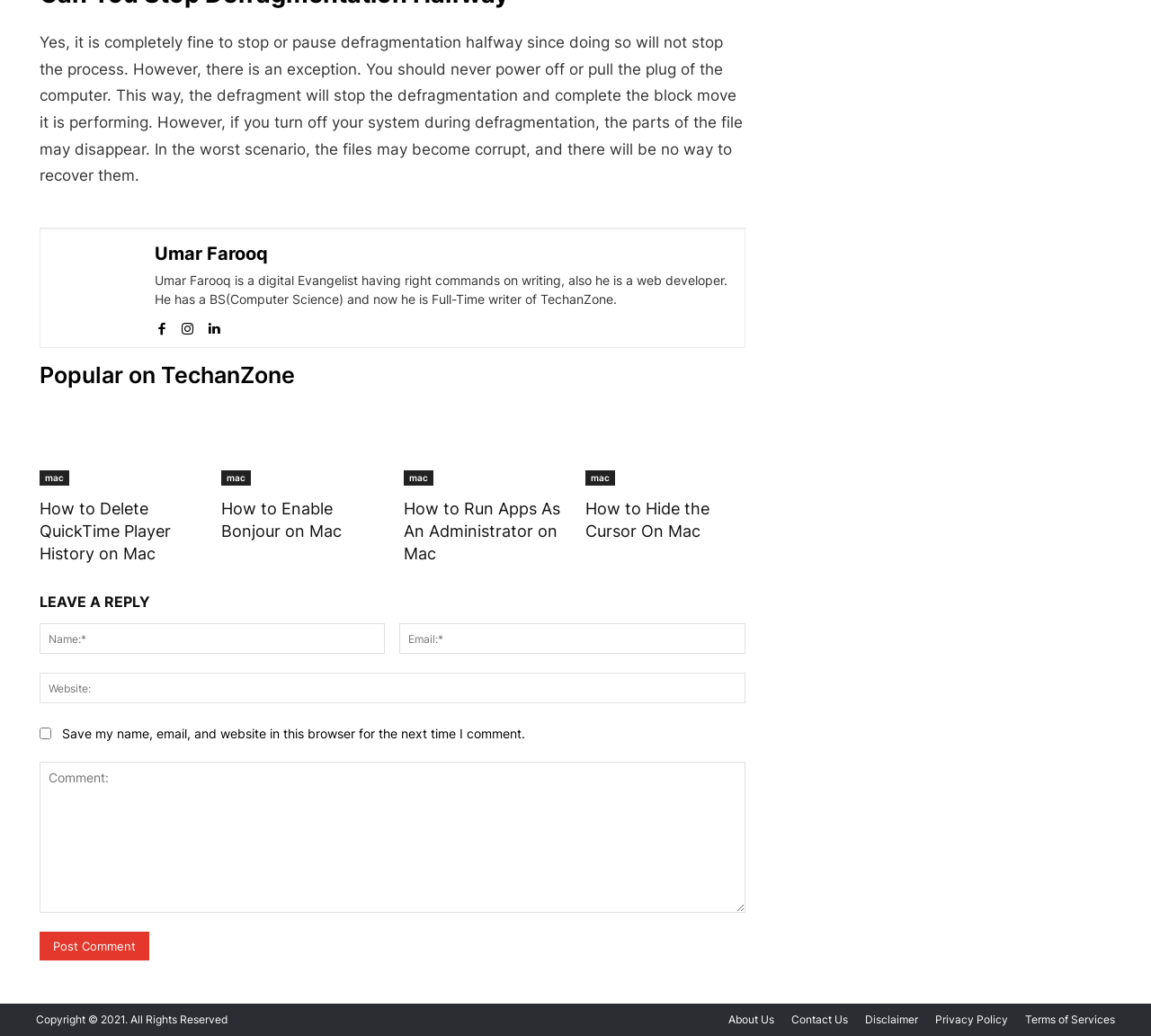Using details from the image, please answer the following question comprehensively:
How many social media links are present?

The number of social media links can be determined by counting the links with icons, which are [616] link '', [617] link '', and [618] link ''.